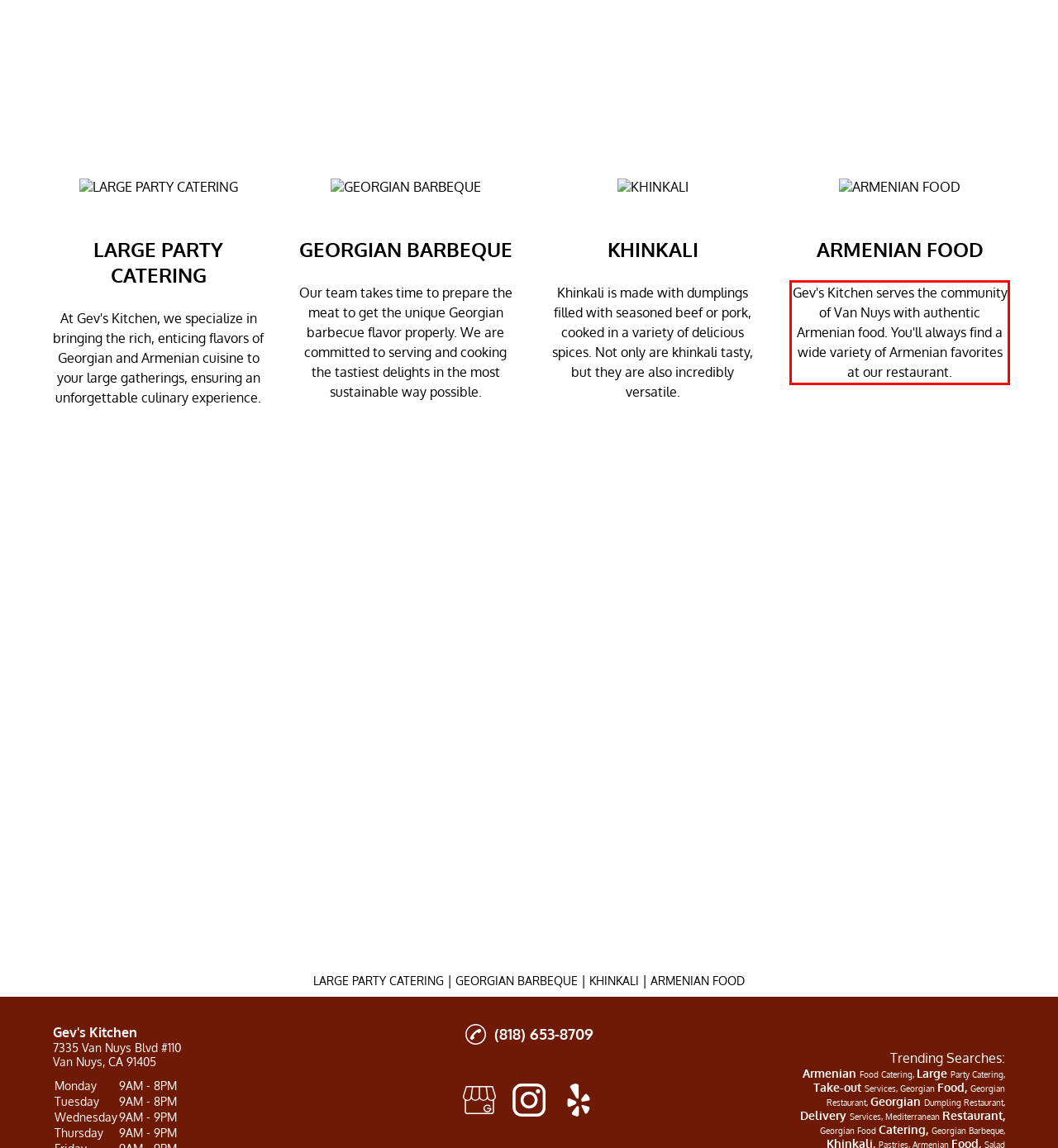You have a screenshot of a webpage where a UI element is enclosed in a red rectangle. Perform OCR to capture the text inside this red rectangle.

Gev's Kitchen serves the community of Van Nuys with authentic Armenian food. You'll always find a wide variety of Armenian favorites at our restaurant.